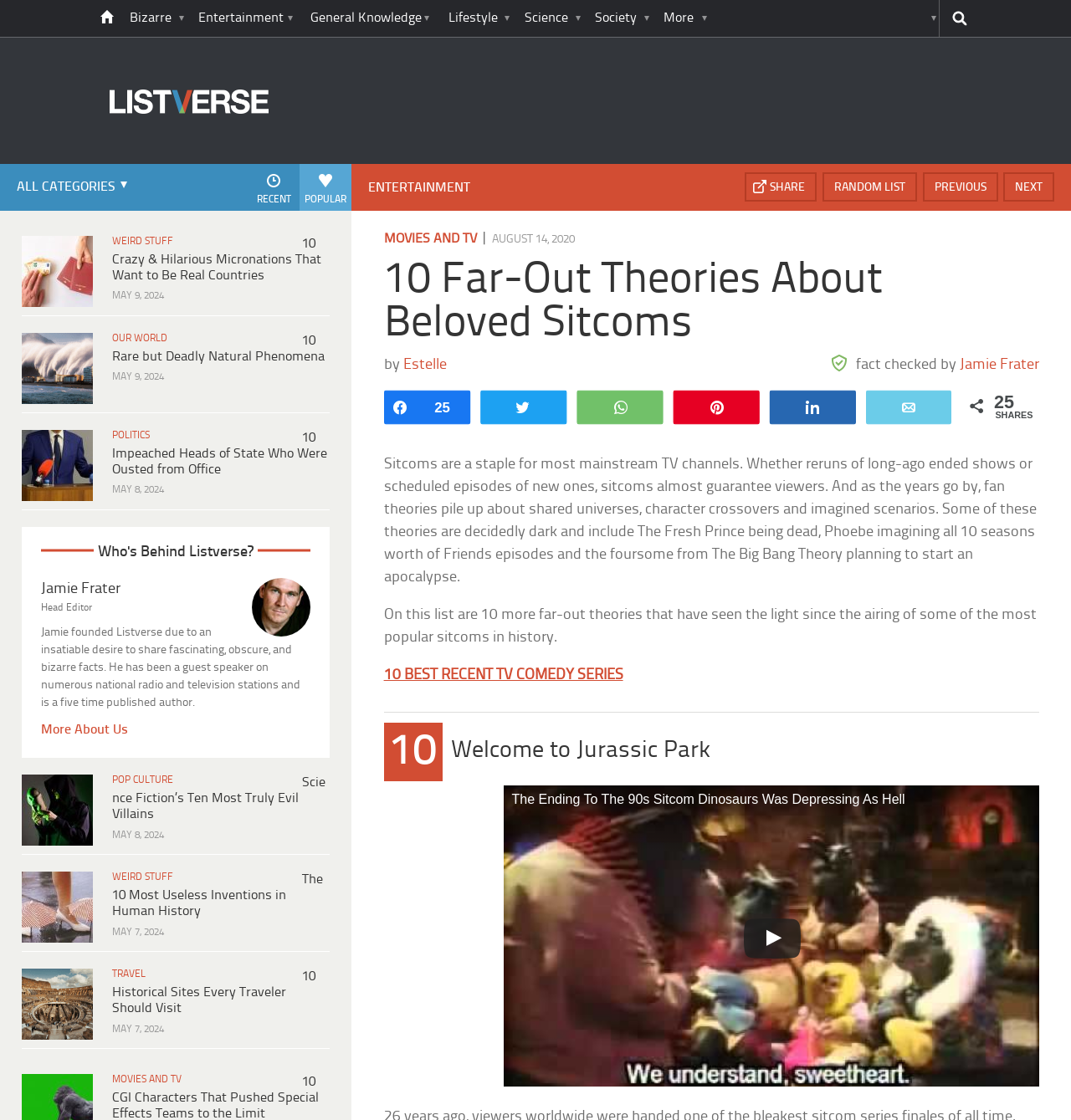Please specify the bounding box coordinates of the element that should be clicked to execute the given instruction: 'learn more about the author'. Ensure the coordinates are four float numbers between 0 and 1, expressed as [left, top, right, bottom].

[0.147, 0.698, 0.229, 0.716]